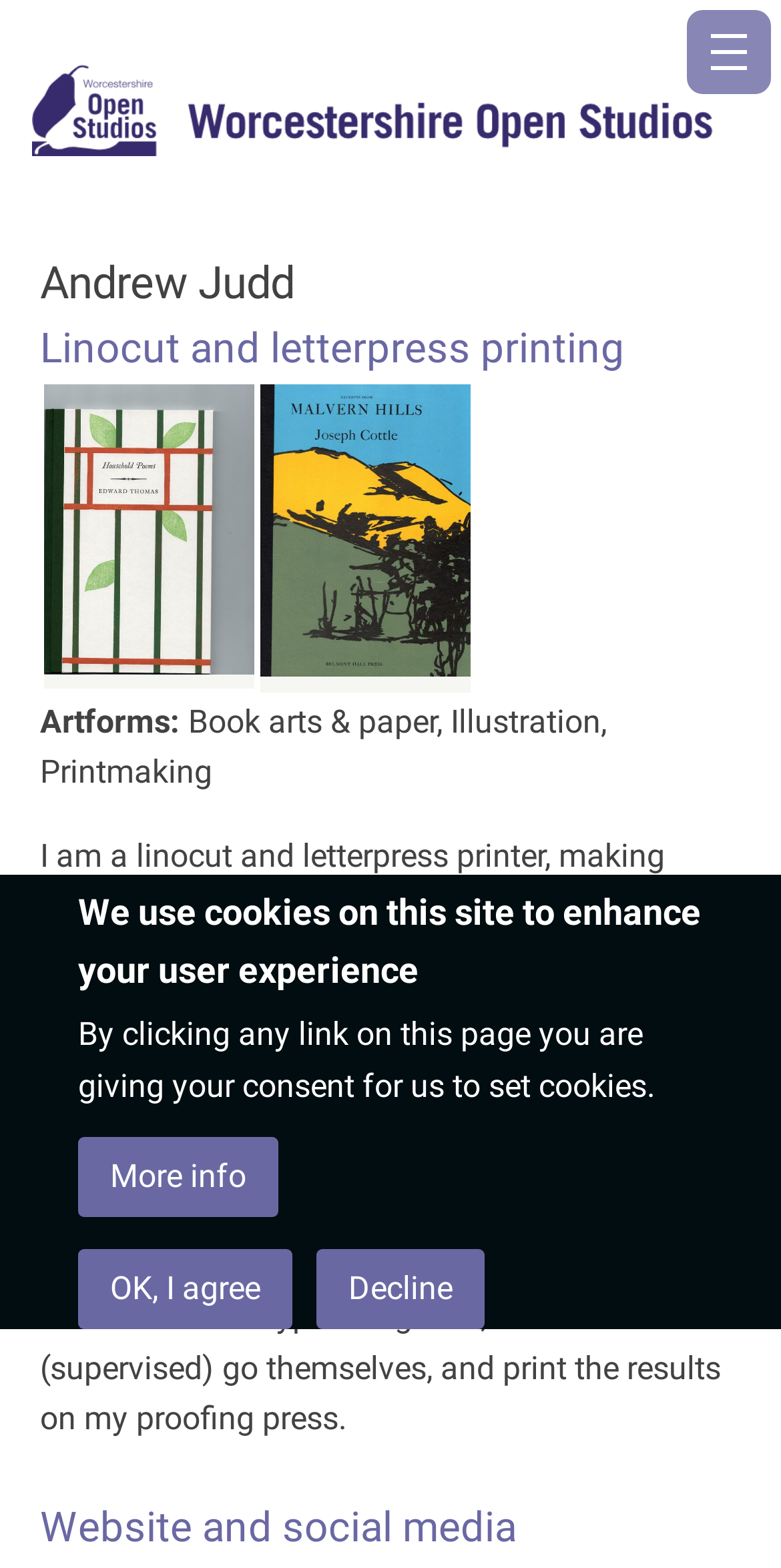What can visitors do during Open Studios?
Using the image, respond with a single word or phrase.

See type being cast, print on proofing press